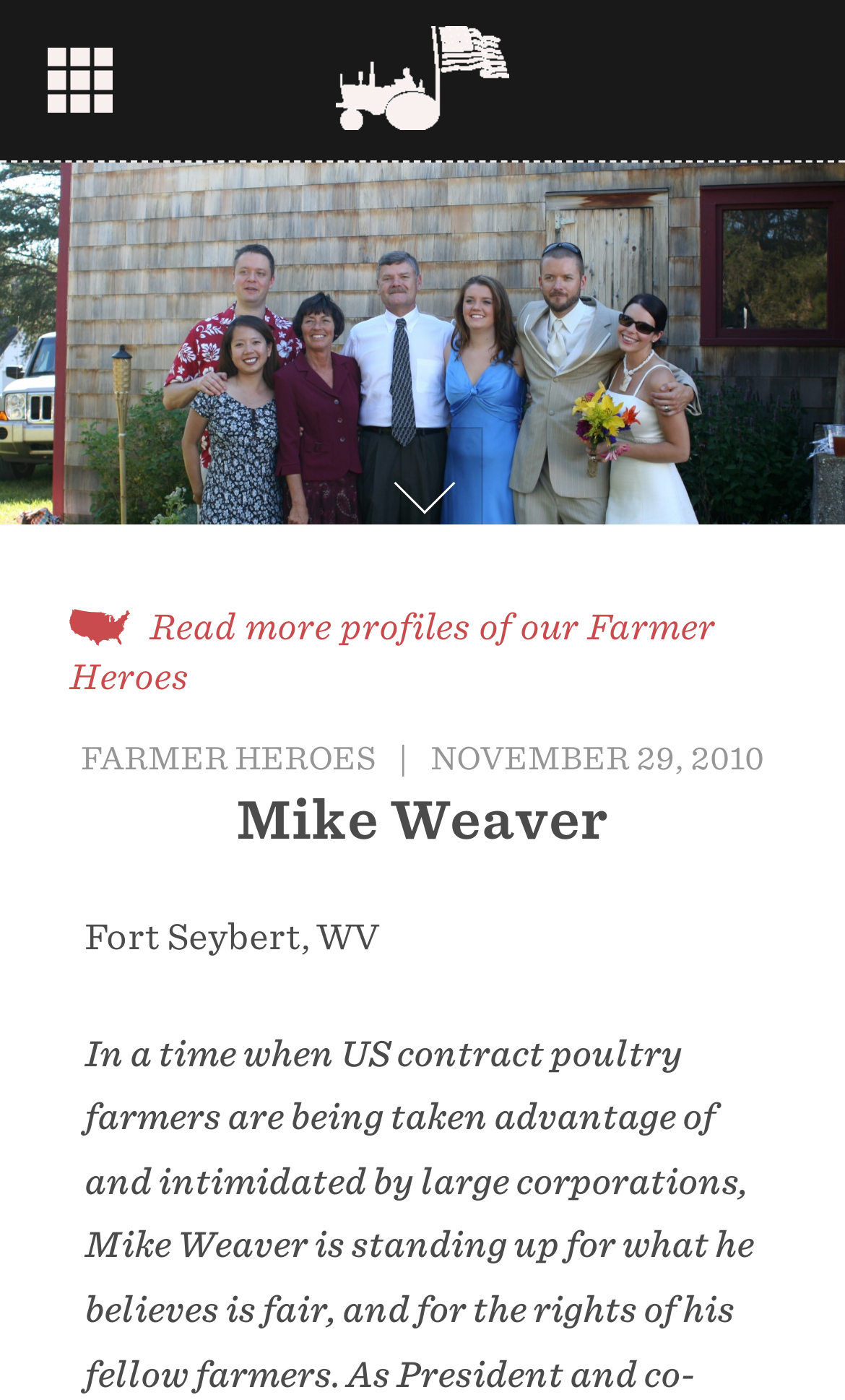Highlight the bounding box of the UI element that corresponds to this description: "down".

[0.428, 0.306, 0.572, 0.392]